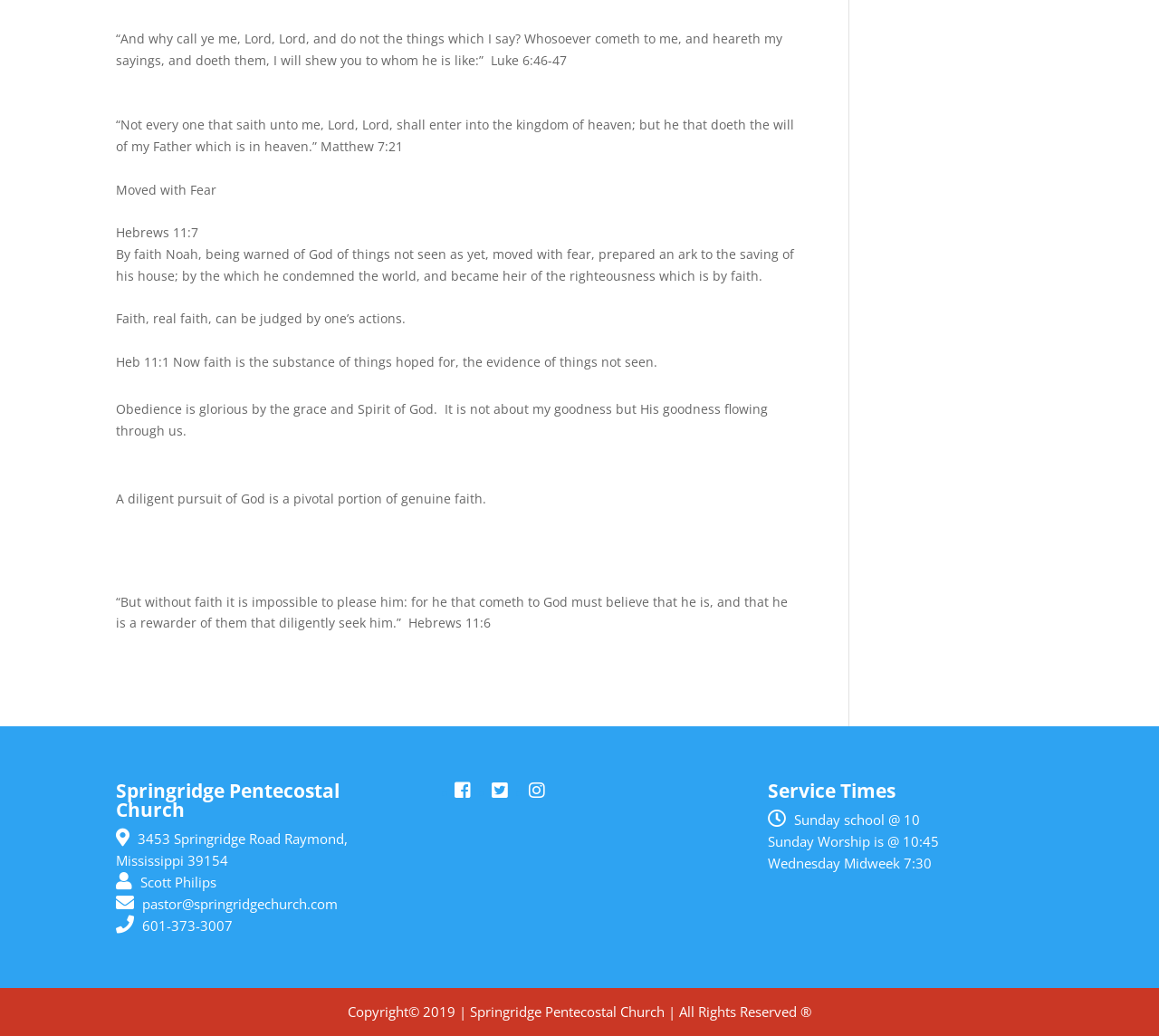Please reply with a single word or brief phrase to the question: 
What is the name of the church?

Springridge Pentecostal Church